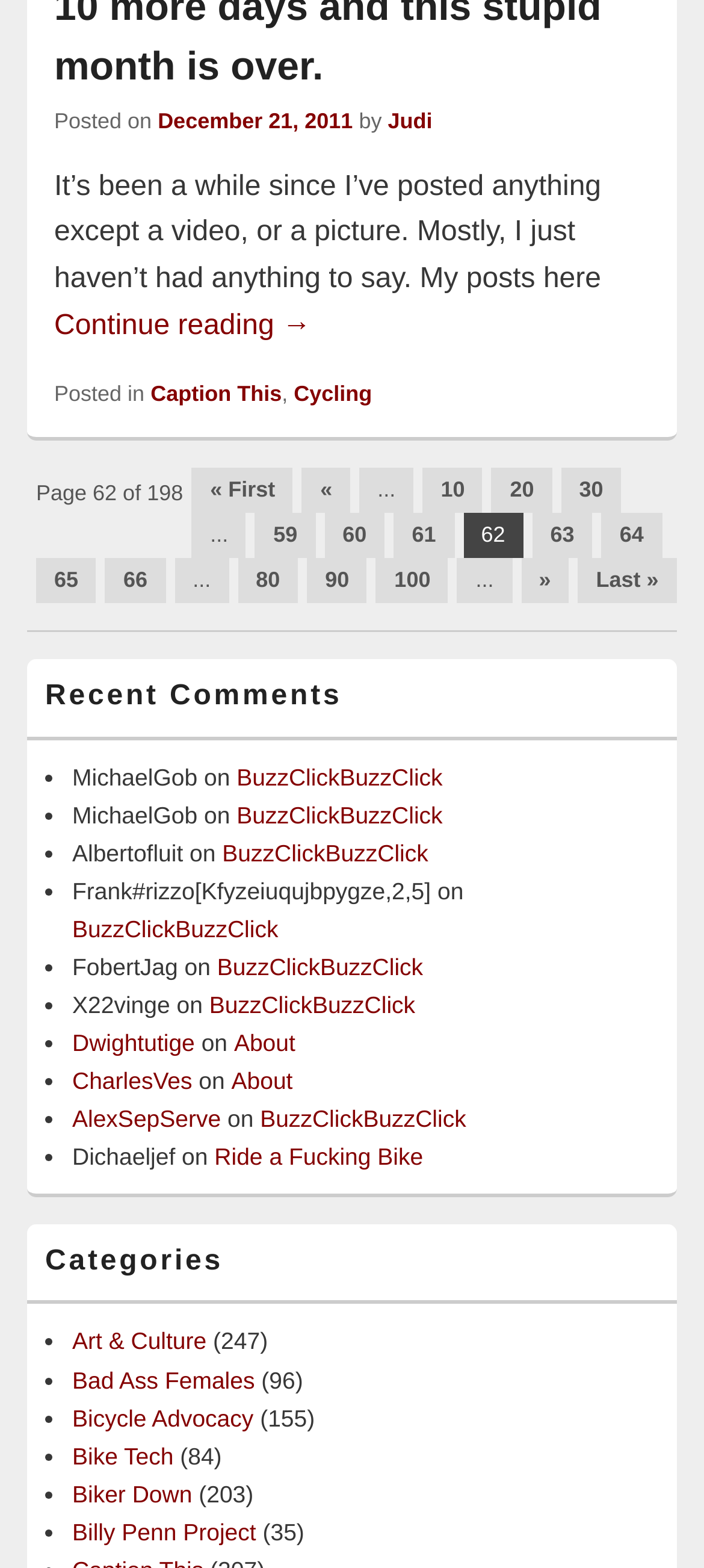Locate the bounding box coordinates of the element I should click to achieve the following instruction: "View the comments by MichaelGob".

[0.336, 0.487, 0.629, 0.504]